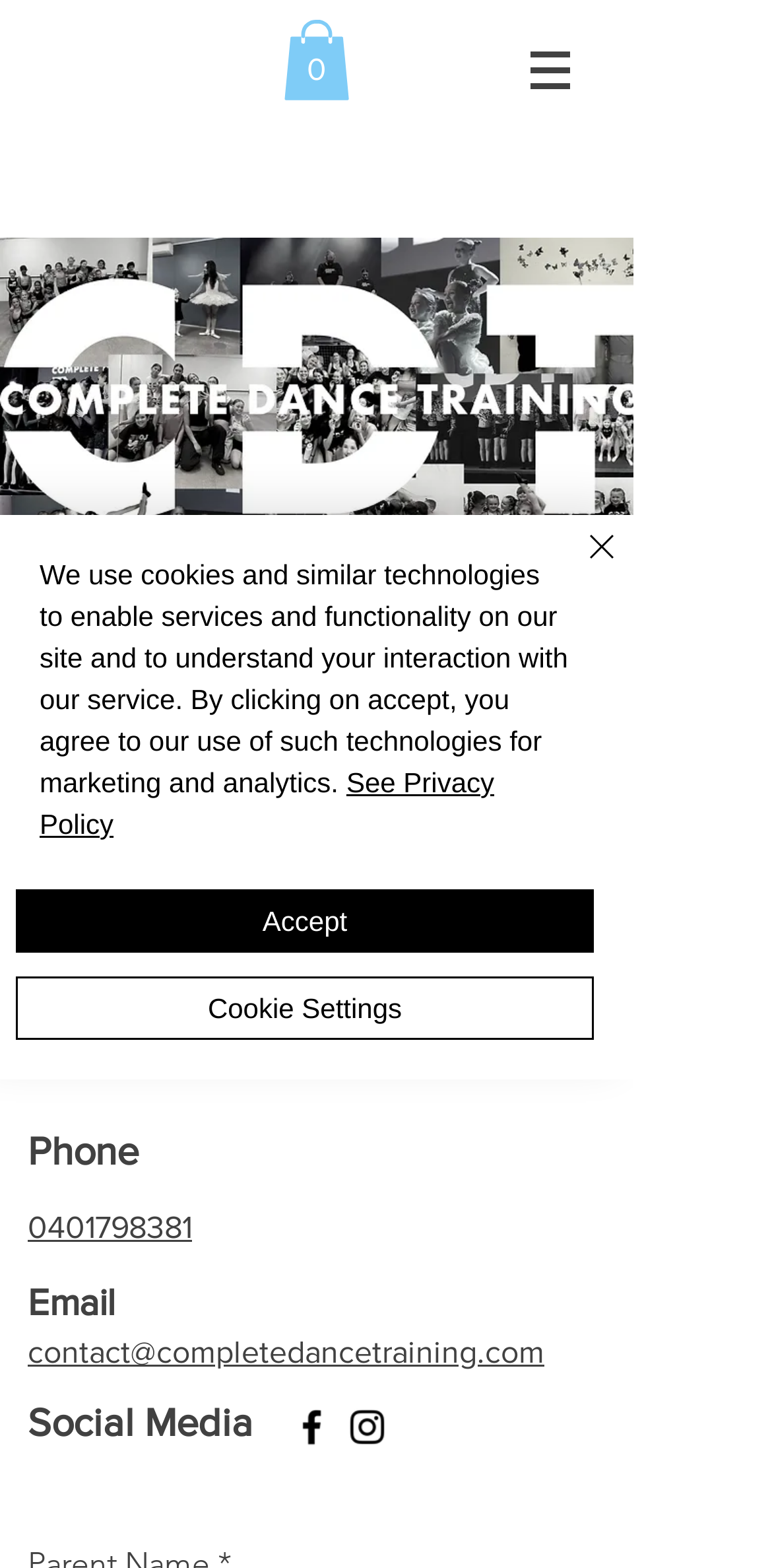Write a detailed summary of the webpage.

The webpage is a contact page for "CDT" (Completed Dance Training). At the top, there is a navigation menu labeled "Site" with a button that has a popup menu. To the left of the navigation menu, there is a link to a cart with 0 items, accompanied by an SVG icon.

Below the navigation menu, there is a heading that reads "Contact Us". Underneath, there are several paragraphs of text that invite users to fill out a form to hear back from the directors, Jenna and Jerrika Howley. There is also a link to book a free trial class.

To the right of the text, there are three sections: "Phone", "Email", and "Social Media". The "Phone" section contains a link to a phone number, while the "Email" section contains a link to an email address. The "Social Media" section is a list of social media links, including Facebook and Instagram, each accompanied by an icon.

At the bottom of the page, there is a button labeled "Quick actions". Above it, there is an alert box that informs users about the use of cookies and similar technologies on the site. The alert box contains links to "See Privacy Policy" and buttons to "Accept" or adjust "Cookie Settings". There is also a "Close" button with an icon to dismiss the alert box.